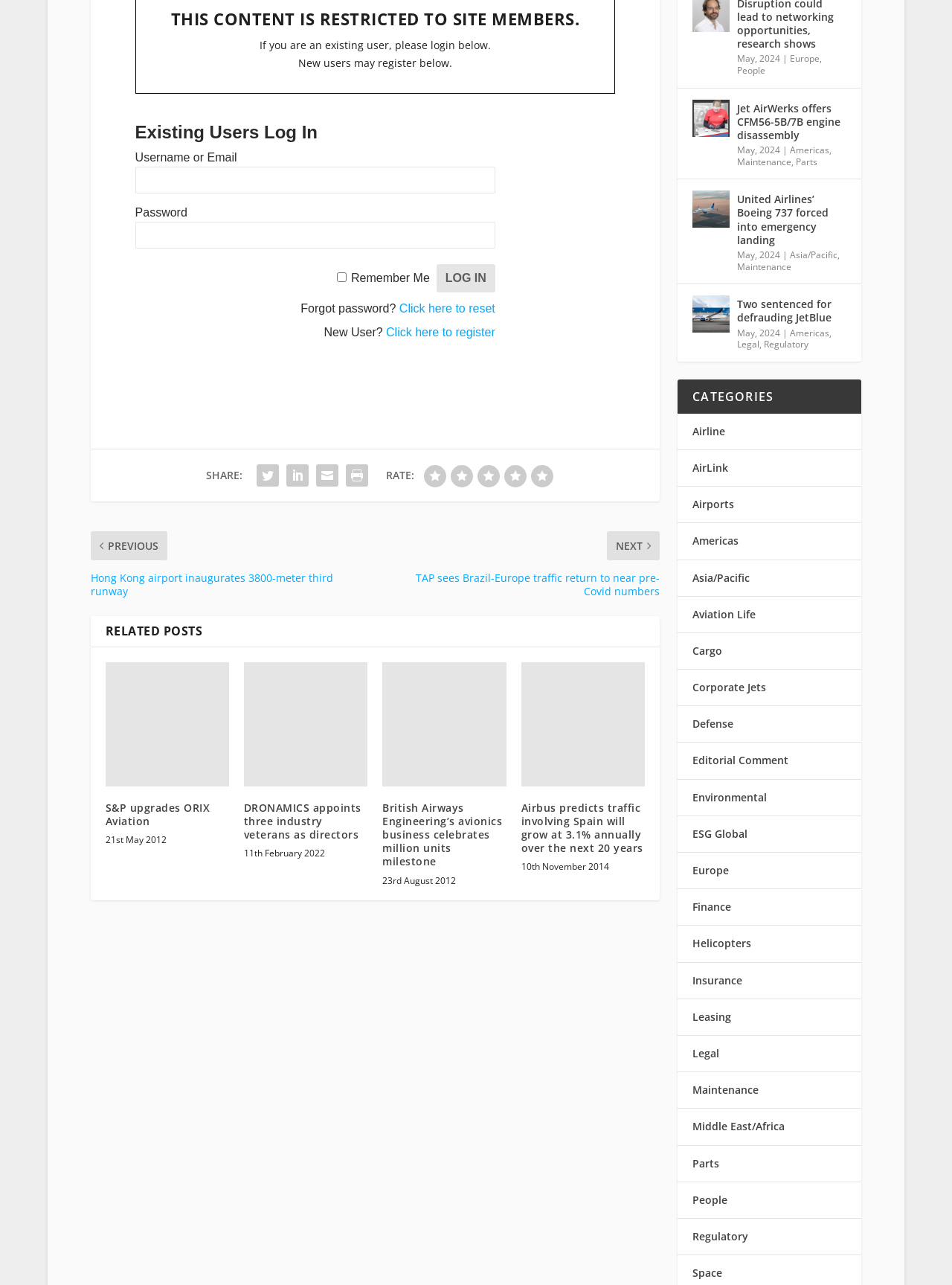Please specify the bounding box coordinates of the clickable section necessary to execute the following command: "Click here to register".

[0.406, 0.193, 0.52, 0.203]